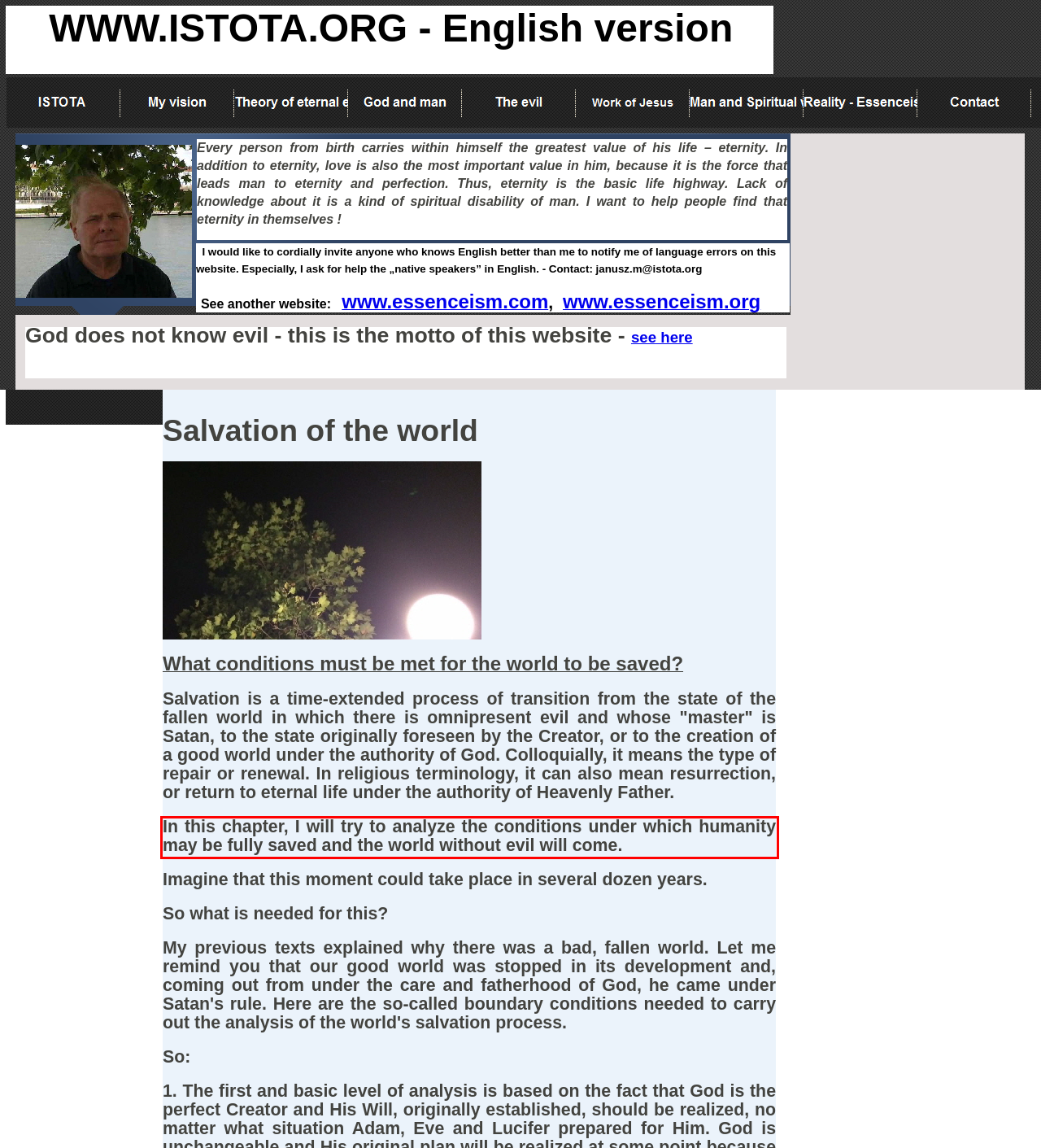You are given a screenshot with a red rectangle. Identify and extract the text within this red bounding box using OCR.

In this chapter, I will try to analyze the conditions under which humanity may be fully saved and the world without evil will come.